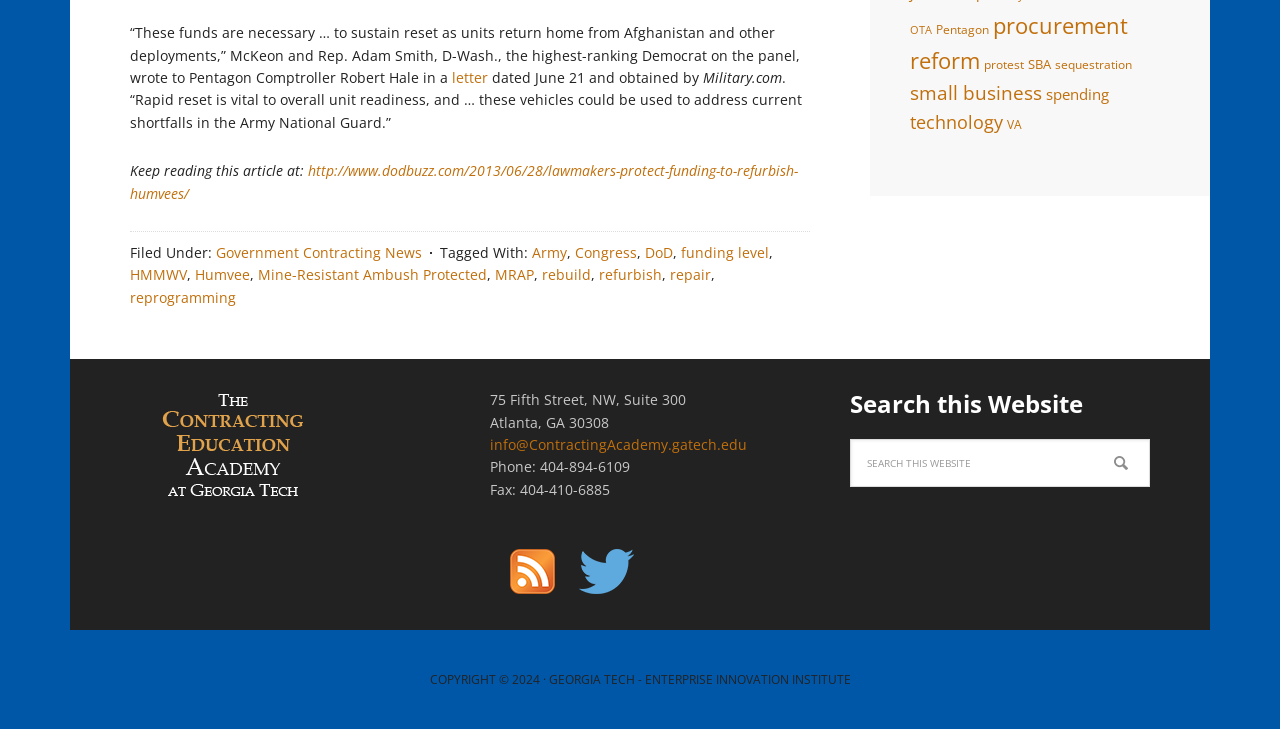From the element description sequestration, predict the bounding box coordinates of the UI element. The coordinates must be specified in the format (top-left x, top-left y, bottom-right x, bottom-right y) and should be within the 0 to 1 range.

[0.824, 0.077, 0.884, 0.1]